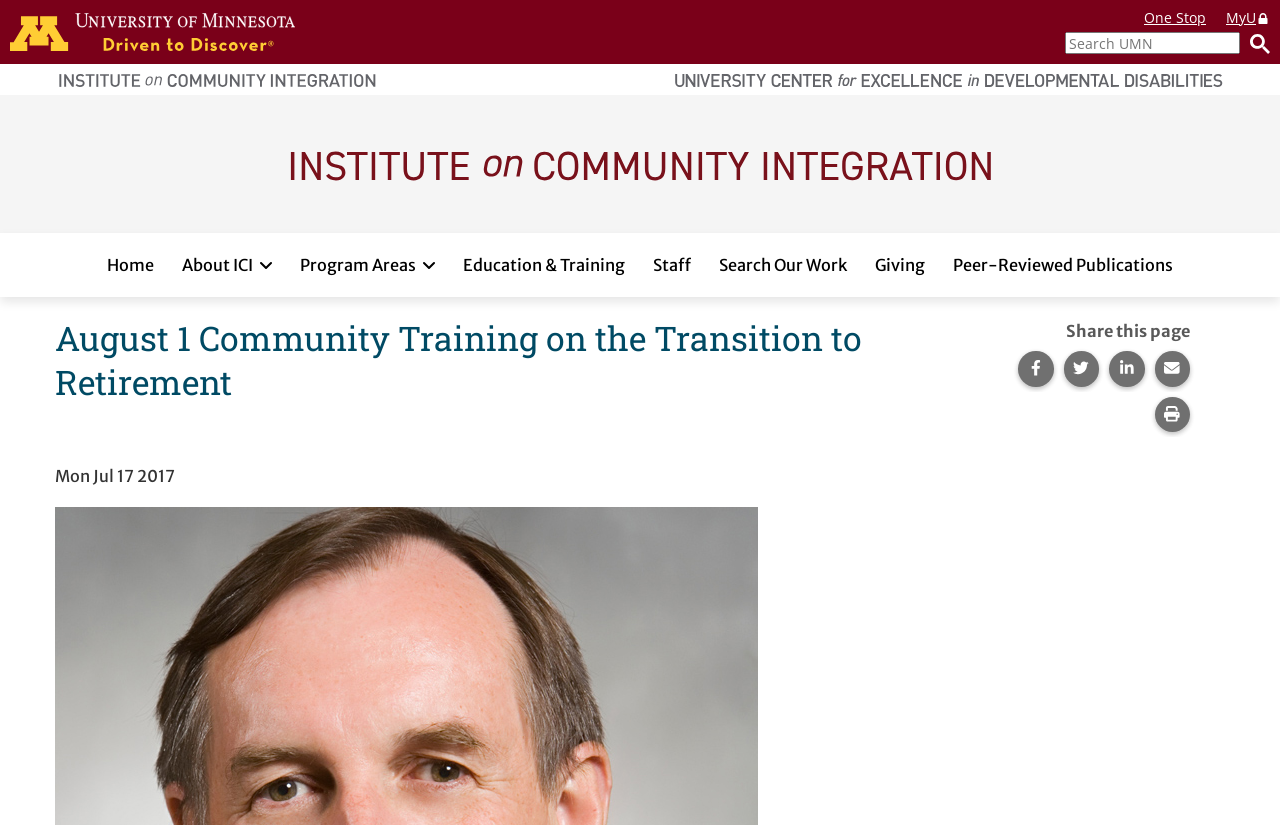Determine the coordinates of the bounding box that should be clicked to complete the instruction: "Print this page". The coordinates should be represented by four float numbers between 0 and 1: [left, top, right, bottom].

[0.902, 0.481, 0.93, 0.524]